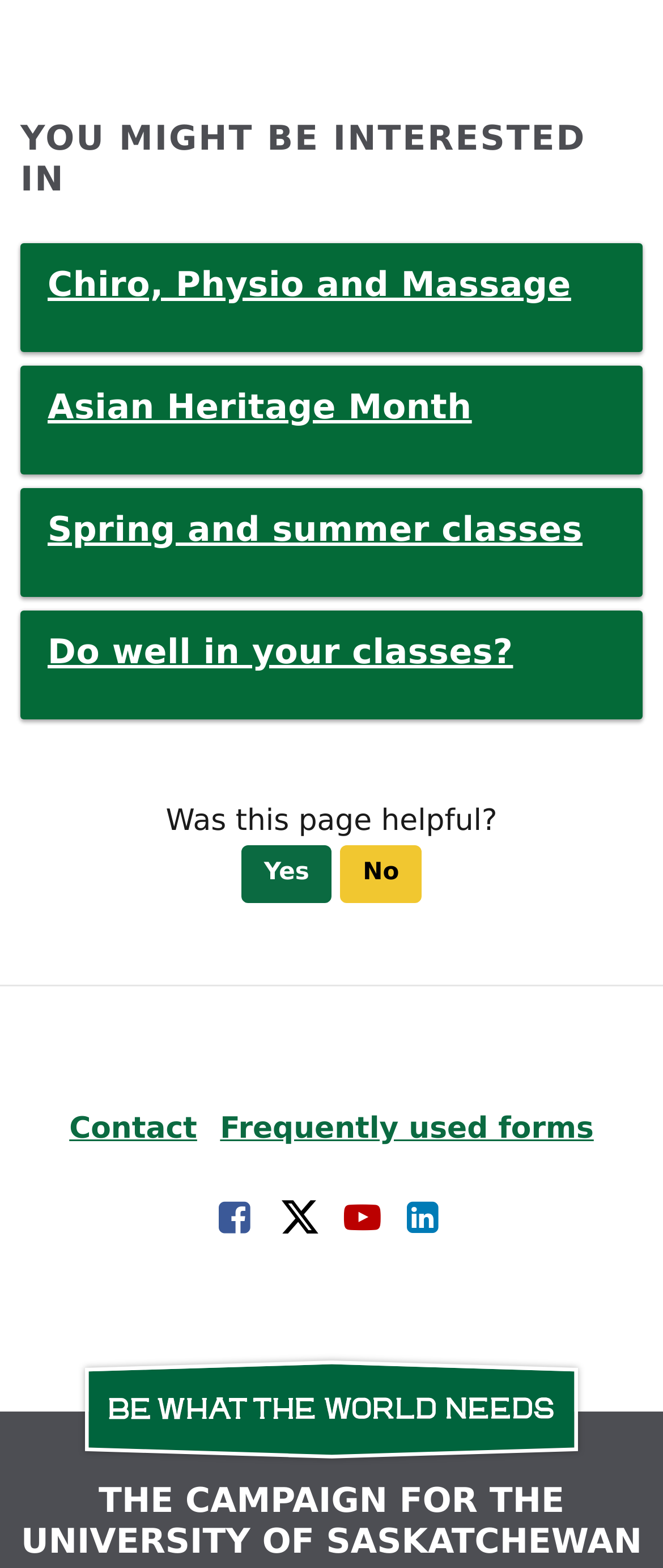Determine the bounding box coordinates of the area to click in order to meet this instruction: "Send an Email".

None